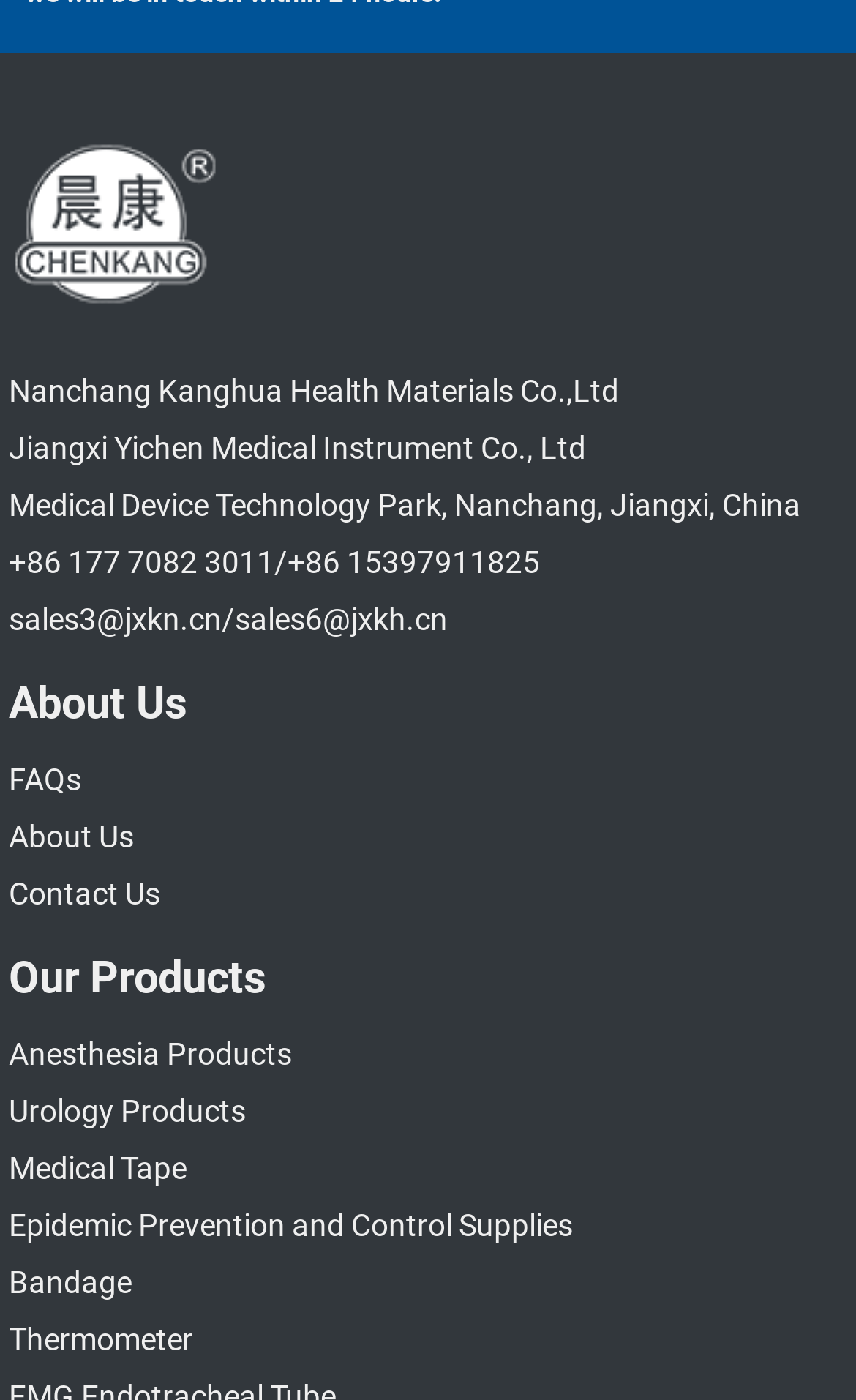How many links are under the 'About Us' heading?
Based on the content of the image, thoroughly explain and answer the question.

I see three link elements under the 'About Us' heading: 'FAQs', 'About Us', and 'Contact Us'.